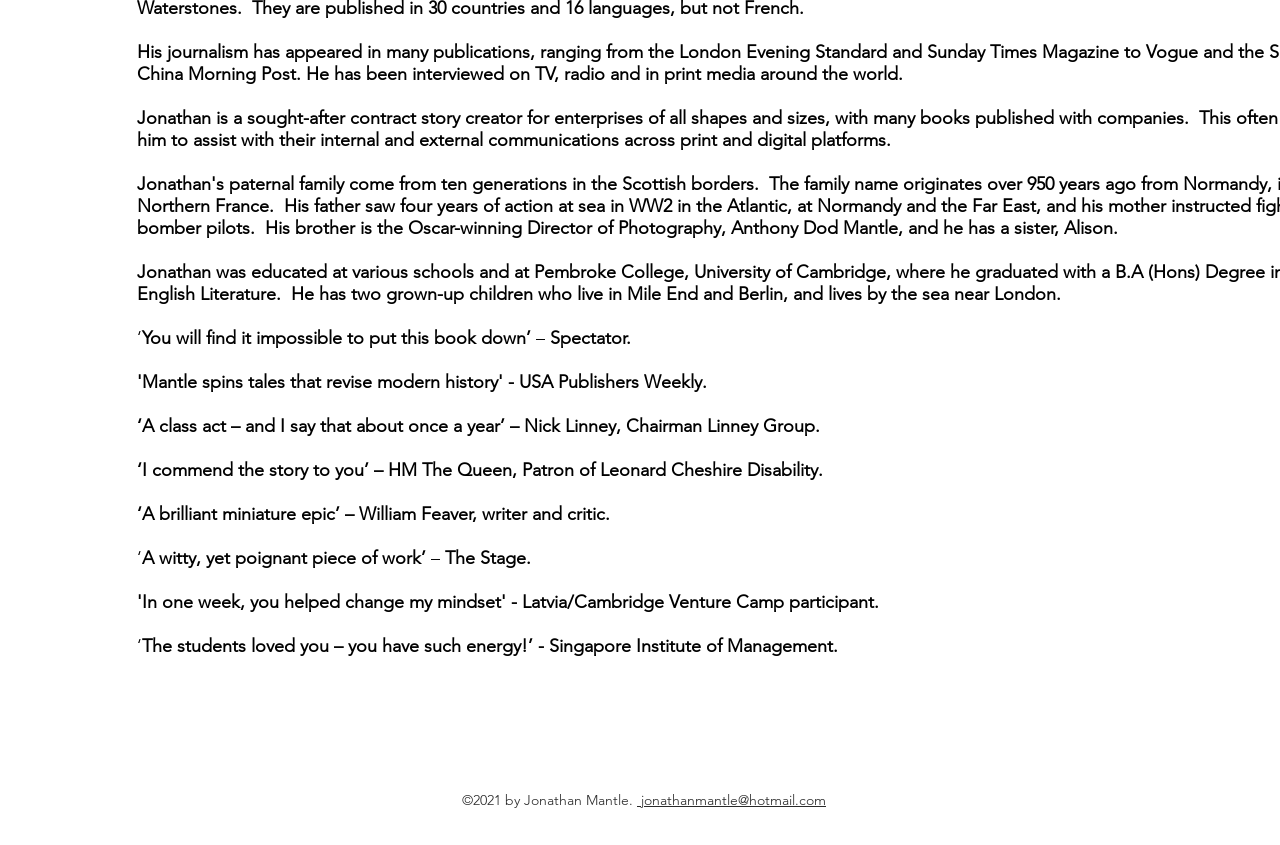Based on the element description, predict the bounding box coordinates (top-left x, top-left y, bottom-right x, bottom-right y) for the UI element in the screenshot: jonathanmantle@hotmail.com

[0.498, 0.936, 0.645, 0.957]